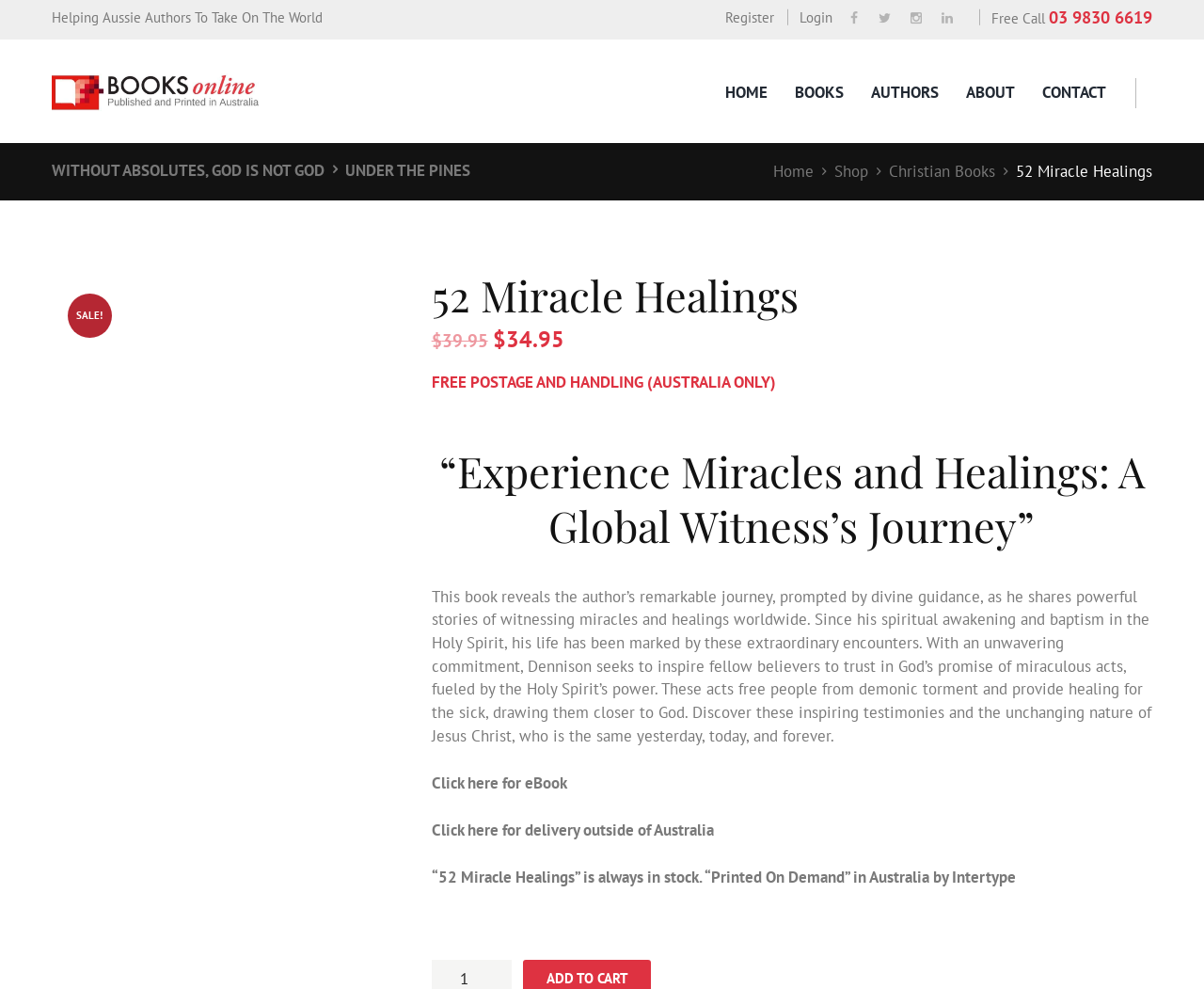Identify the bounding box coordinates of the region that needs to be clicked to carry out this instruction: "Click on the 'Click here for eBook' link". Provide these coordinates as four float numbers ranging from 0 to 1, i.e., [left, top, right, bottom].

[0.358, 0.781, 0.471, 0.802]